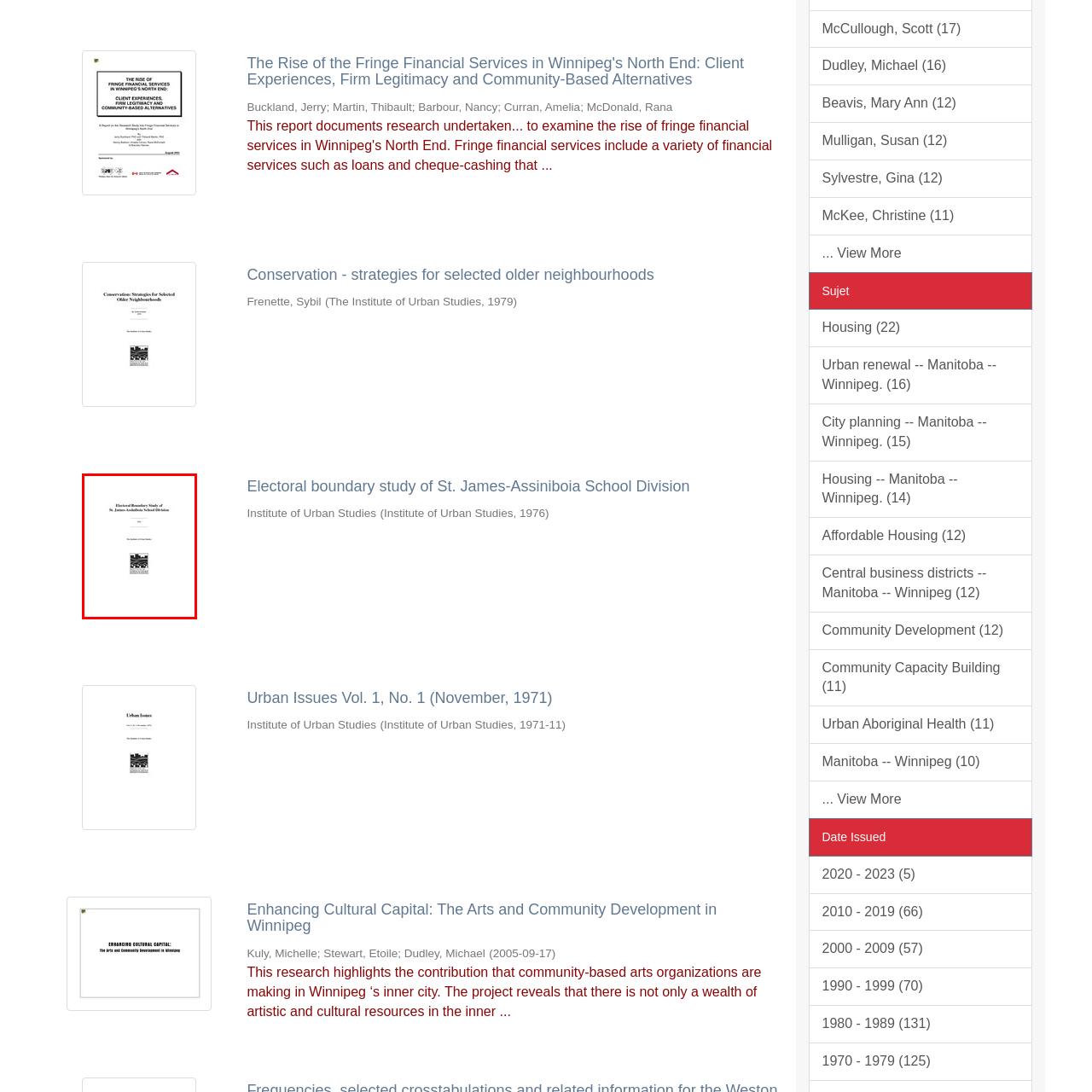Focus on the image outlined in red and offer a detailed answer to the question below, relying on the visual elements in the image:
Who published the report?

The institute's logo is featured at the bottom of the cover page, providing an institutional context for the study and indicating that the report was published by The Institute of Urban Studies.